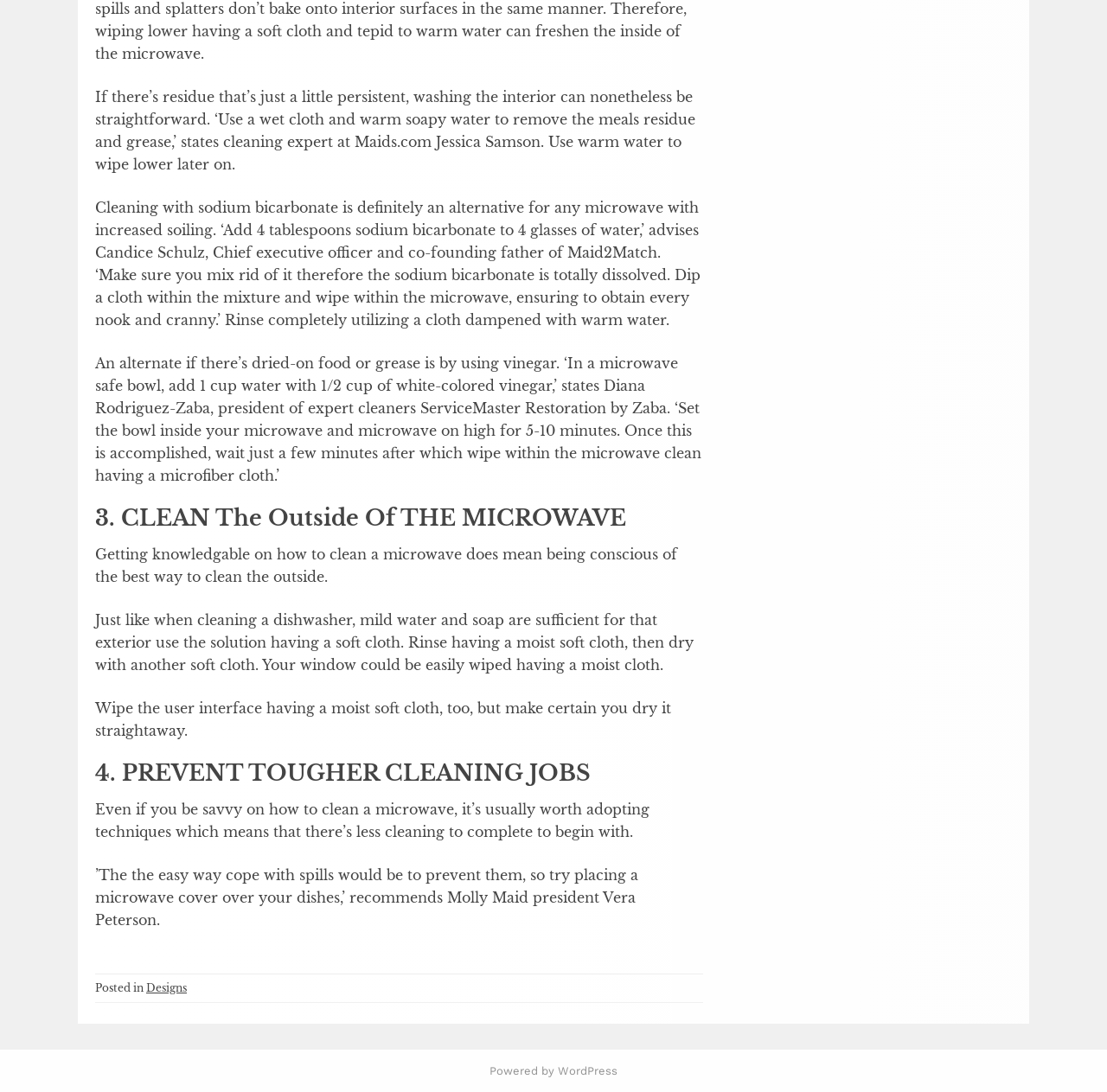Please provide a one-word or phrase answer to the question: 
What is the purpose of using vinegar in cleaning a microwave?

To remove dried-on food or grease